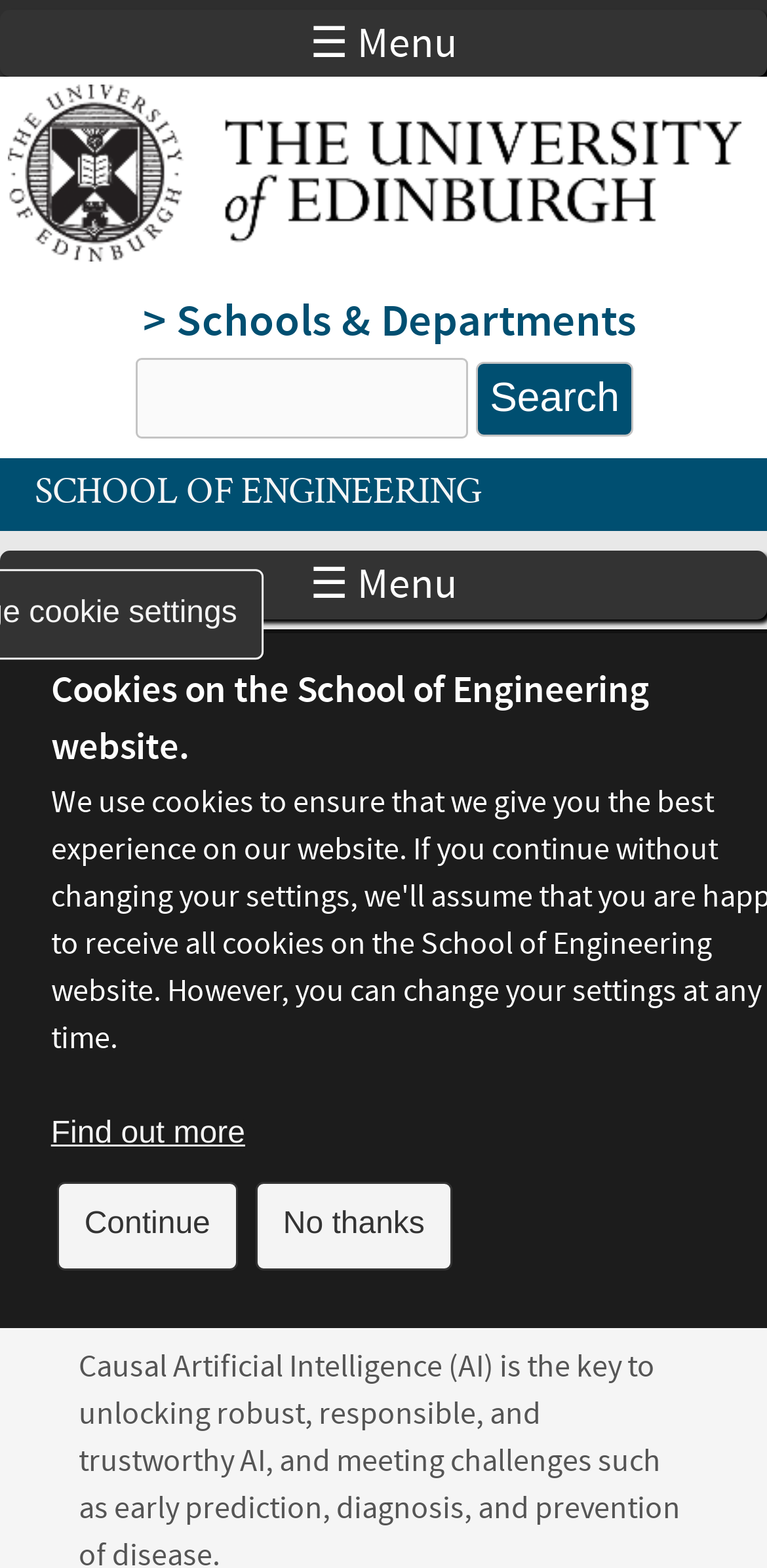Please identify the bounding box coordinates of the element I should click to complete this instruction: 'Click BUSINESS'. The coordinates should be given as four float numbers between 0 and 1, like this: [left, top, right, bottom].

None